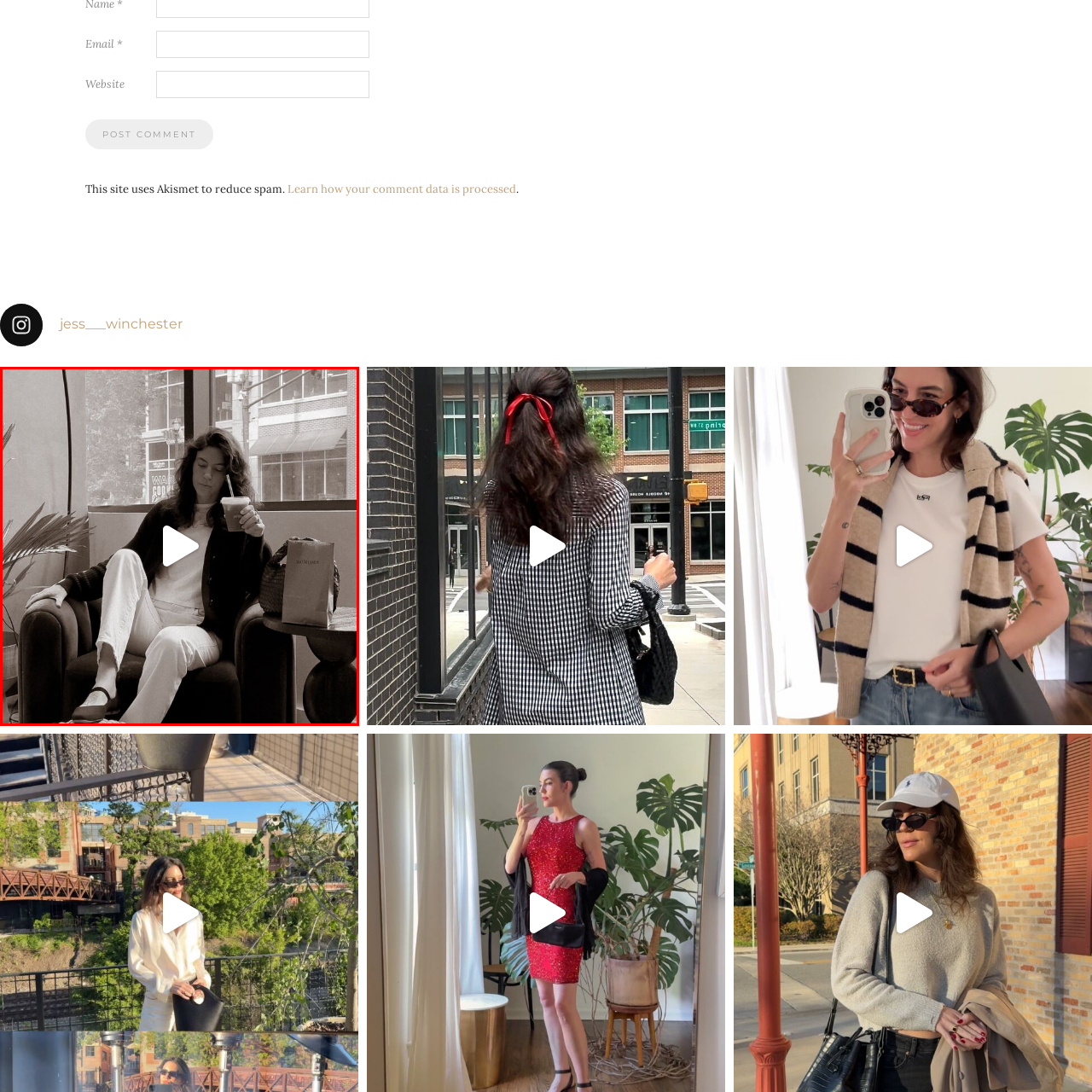Direct your attention to the image marked by the red boundary, What is sitting nearby on the table? Provide a single word or phrase in response.

A bag